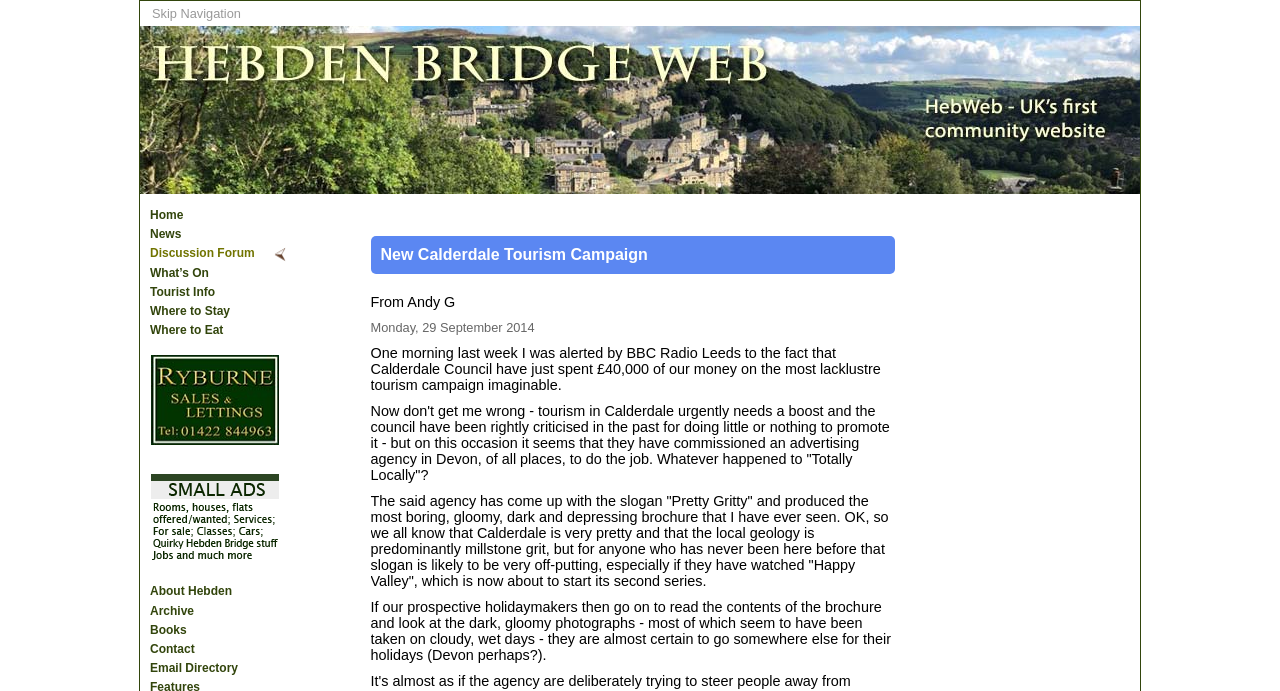Based on the image, please elaborate on the answer to the following question:
What is the name of the website?

I determined the answer by looking at the heading element with the text 'Hebden Bridge Web' which is located at the top of the webpage.